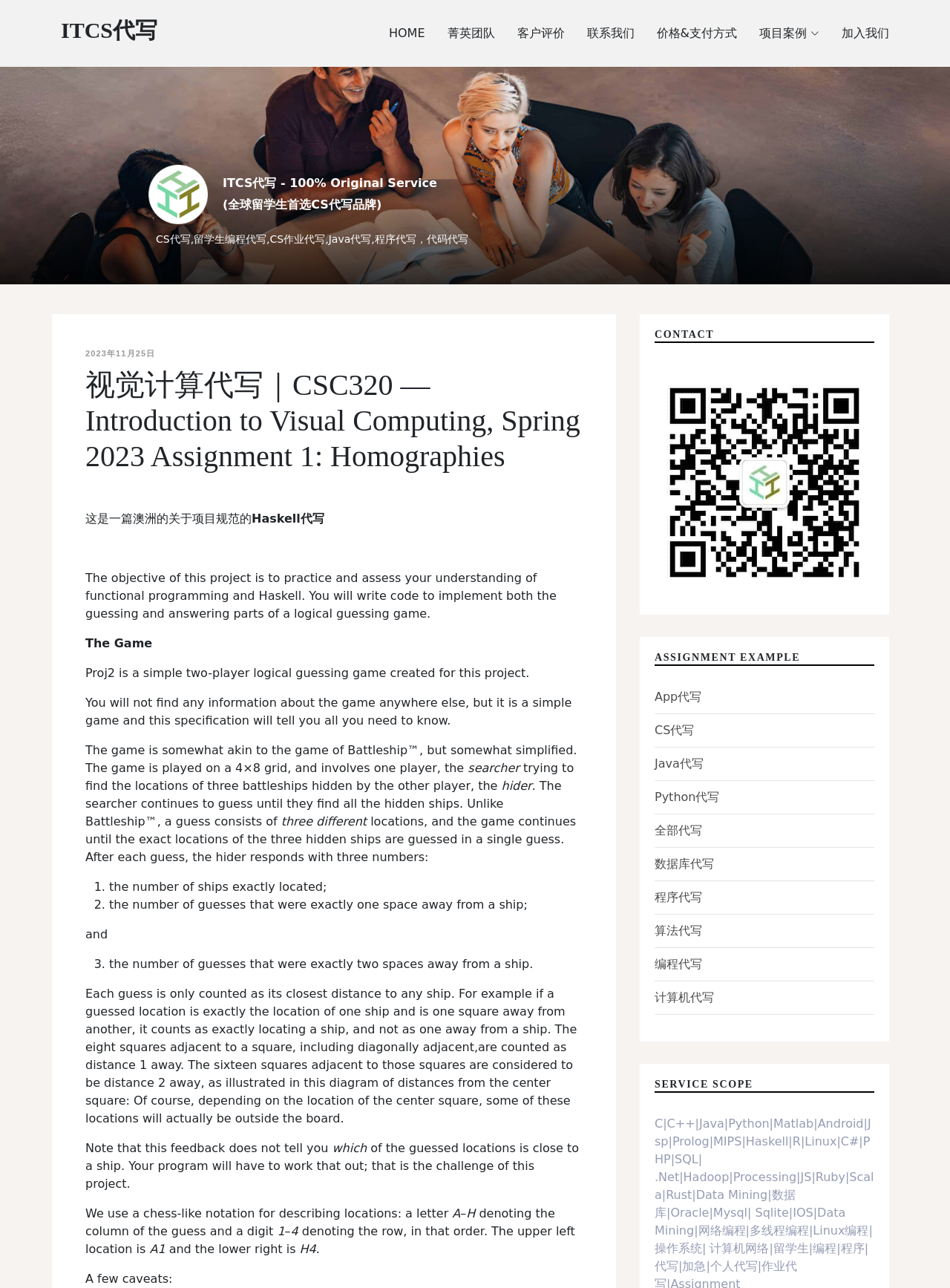Please indicate the bounding box coordinates for the clickable area to complete the following task: "click App代写". The coordinates should be specified as four float numbers between 0 and 1, i.e., [left, top, right, bottom].

[0.689, 0.534, 0.92, 0.548]